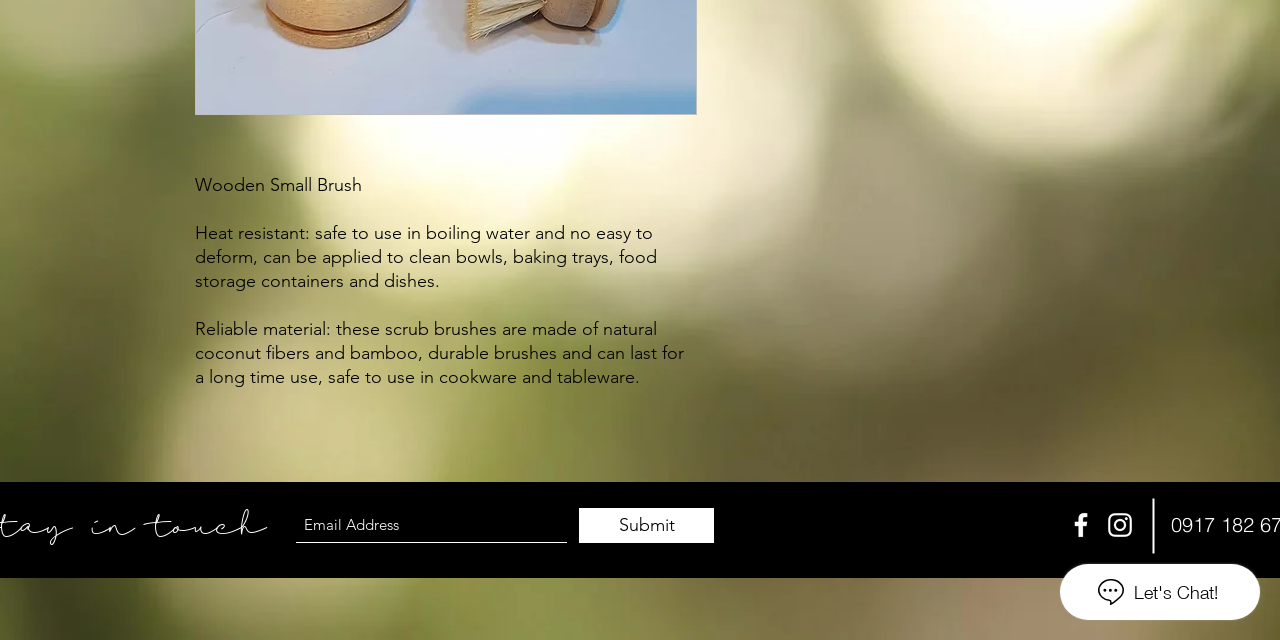Identify and provide the bounding box for the element described by: "Submit".

[0.452, 0.794, 0.558, 0.849]